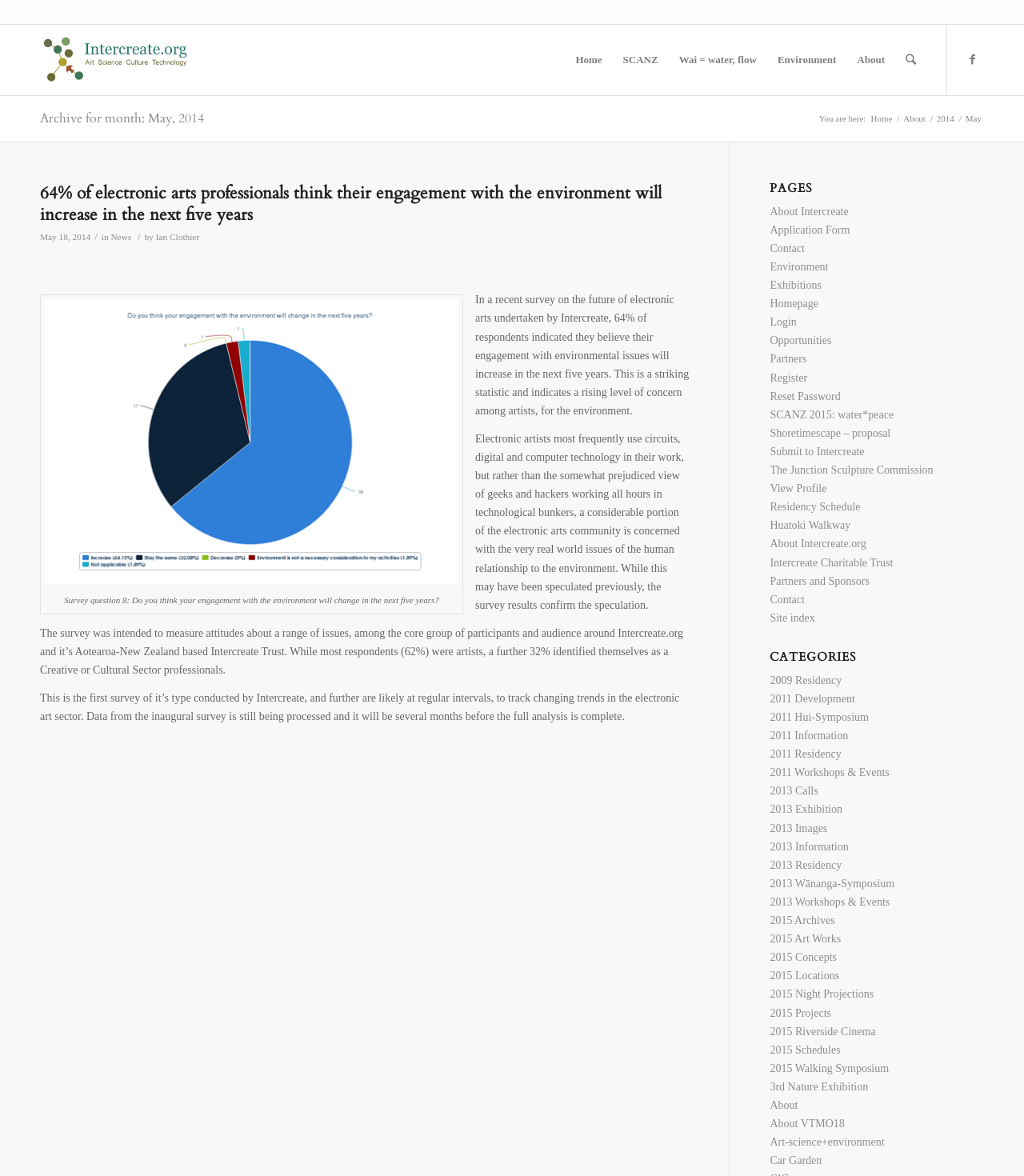Reply to the question with a brief word or phrase: What is the main topic of the article?

Environment